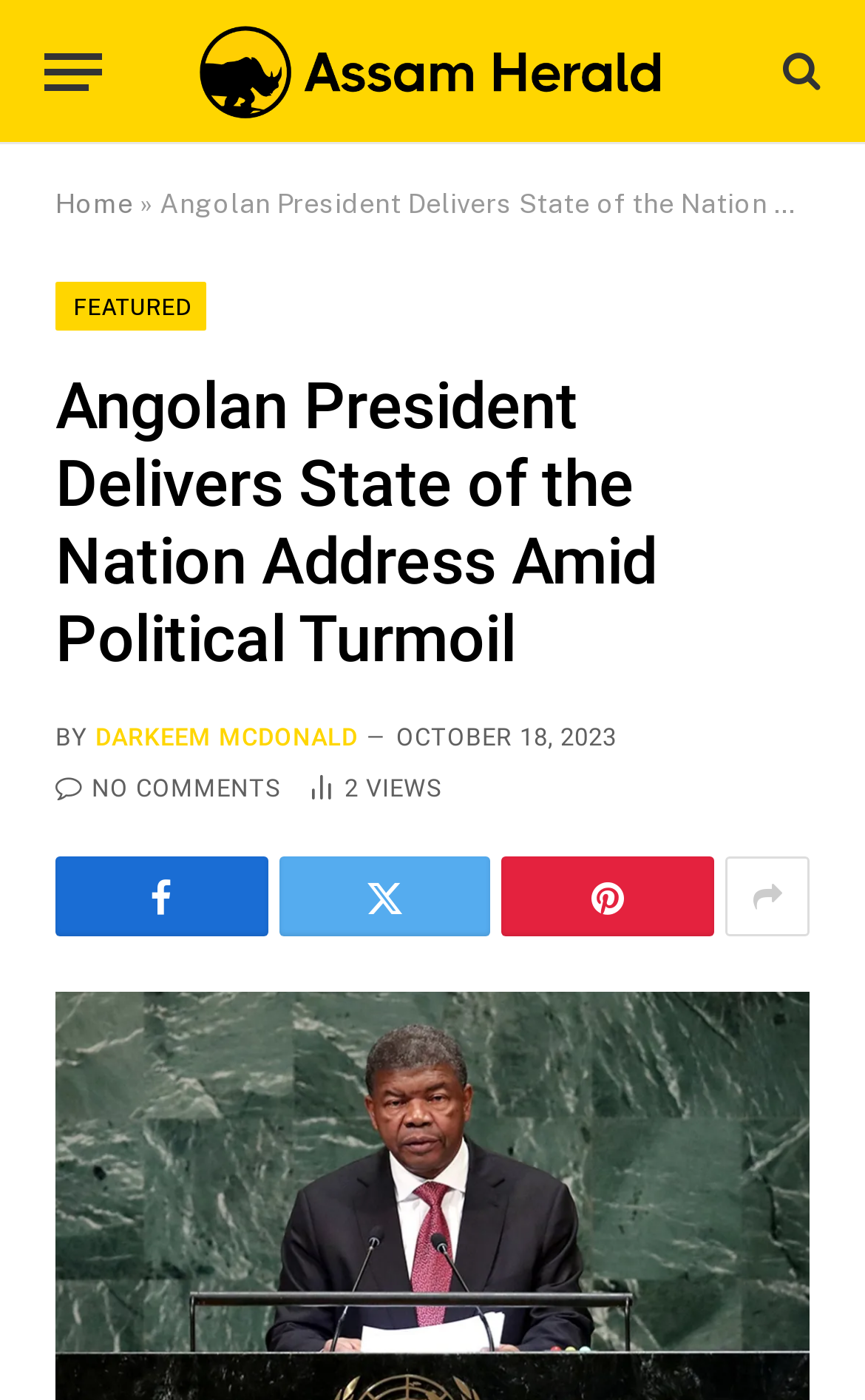Identify the bounding box coordinates of the section to be clicked to complete the task described by the following instruction: "Click the menu button". The coordinates should be four float numbers between 0 and 1, formatted as [left, top, right, bottom].

[0.051, 0.016, 0.118, 0.087]